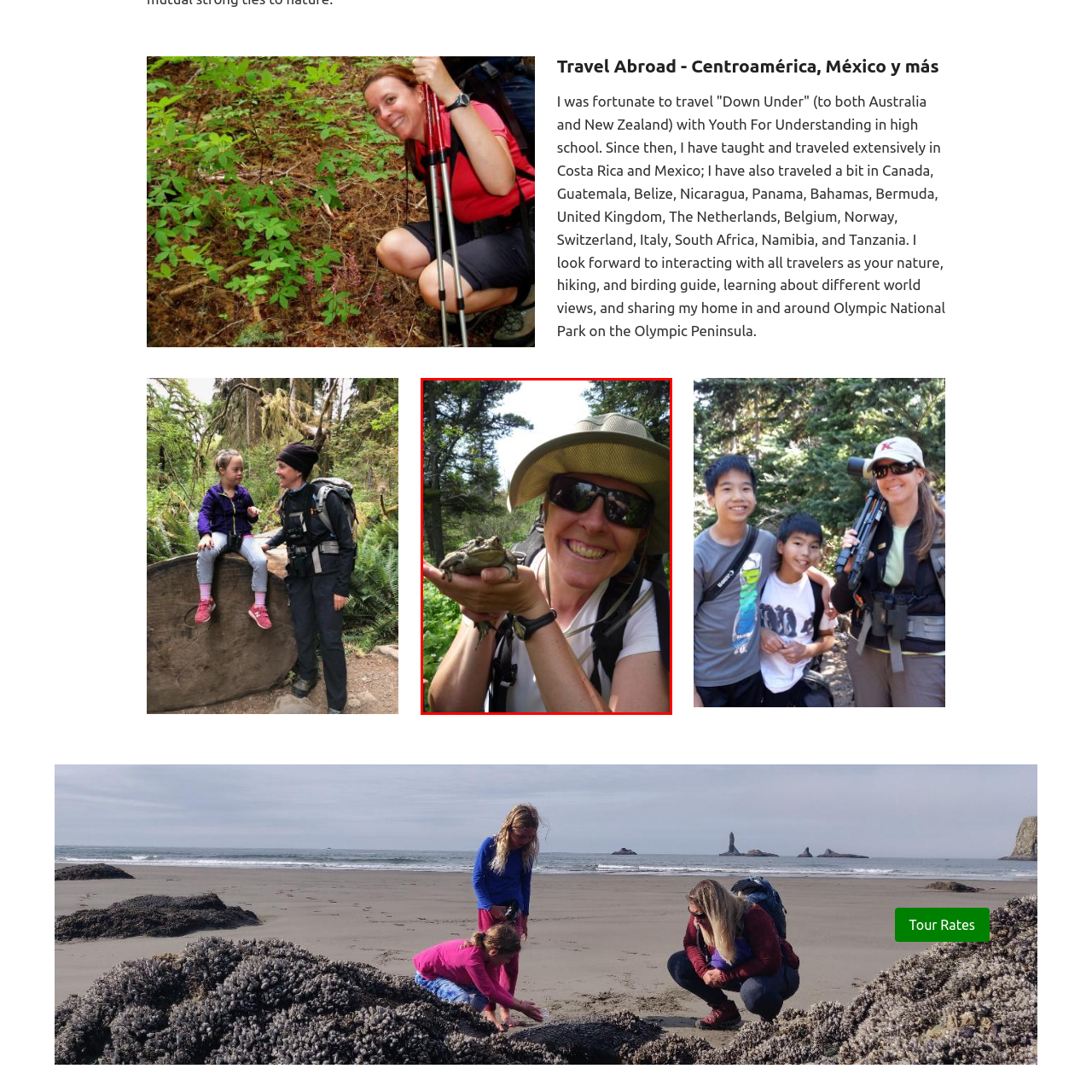Elaborate on the details of the image that is highlighted by the red boundary.

In this vibrant outdoor scene, Carolyn, your enthusiastic hiking guide, beams with joy as she gently cradles a large Western Toad in her hands. Dressed in a wide-brimmed hat and sunglasses, she showcases her passion for wildlife and nature. The lush greenery surrounding her highlights the pristine environment of Olympic National Park, emphasizing the connection between adventure and the rich biodiversity of the area. This moment captures not only her love for the outdoors but also her commitment to engaging with nature and educating others about the unique species found in these trails.